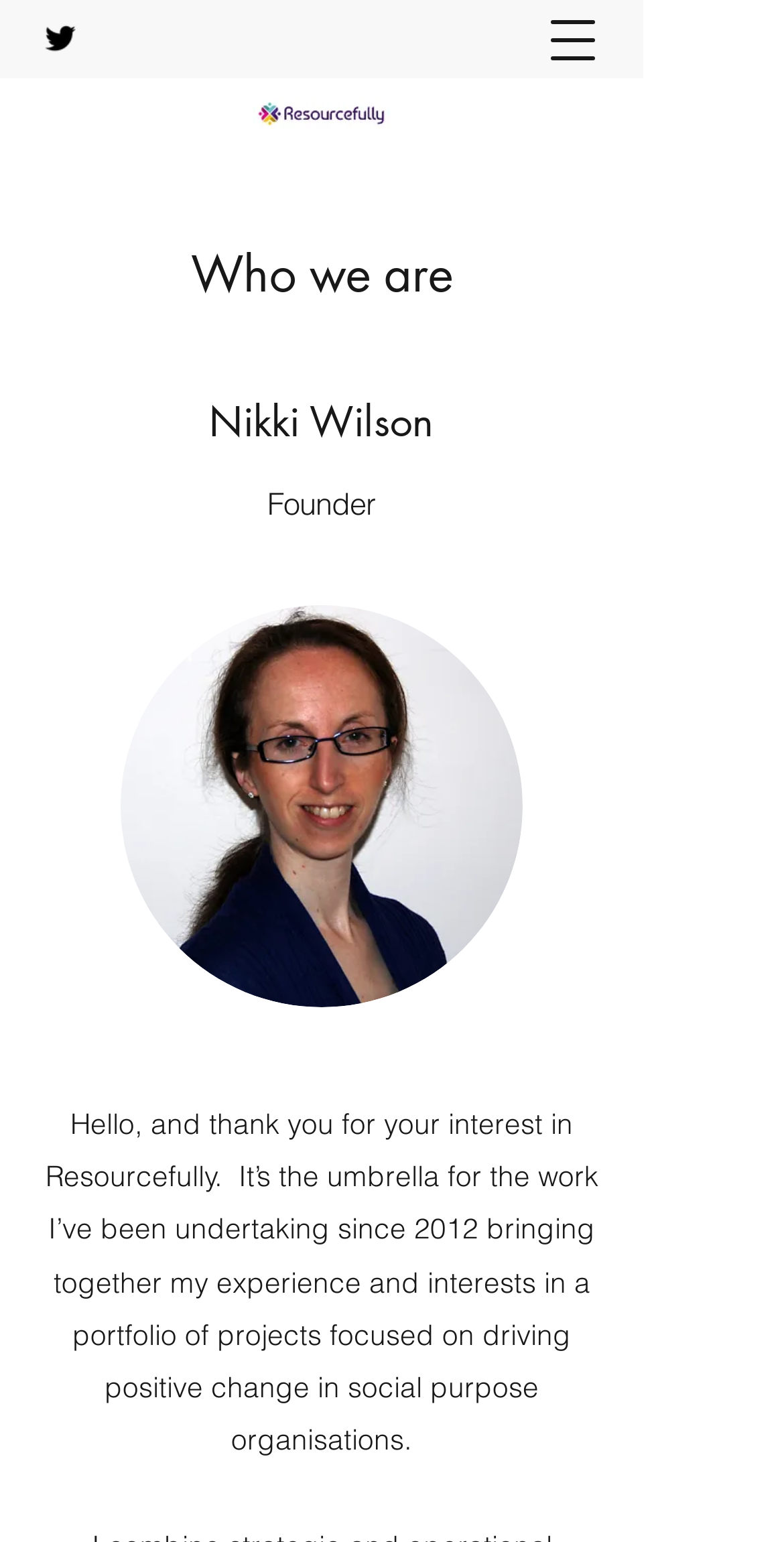Describe every aspect of the webpage comprehensively.

The webpage is about "Who we are" at Resourcefully. At the top left, there is a social bar with a Twitter link, accompanied by a Twitter icon. Below the social bar, a large logo of Resourcefully is displayed. 

On the top right, an "Open navigation menu" button is located. When clicked, it opens a dialog. 

Below the logo, a heading "Who we are" is centered on the page. Underneath, a subheading "Nikki Wilson" is displayed, followed by a "Founder" label. 

To the right of the "Founder" label, a LinkedIn profile picture is shown. Below the profile picture, a paragraph of text describes Nikki Wilson's work at Resourcefully, mentioning her experience and interests in driving positive change in social purpose organizations since 2012.